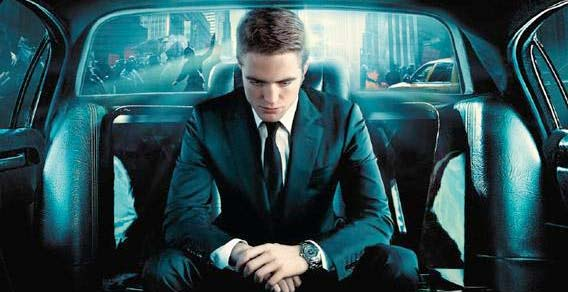Give an in-depth summary of the scene depicted in the image.

The image depicts a contemplative moment from the film "Cosmopolis," where the character, played by Robert Pattinson, sits inside a luxurious car. Clad in a sharp black suit, he appears deep in thought, embodying the themes of isolation and existential reflection prevalent in the movie. The background showcases a blurred cityscape, symbolizing the hustle and bustle of urban life outside, contrasting with his introspective demeanor. This still captures the essence of David Cronenberg's cinematic exploration of wealth, power, and the human condition.